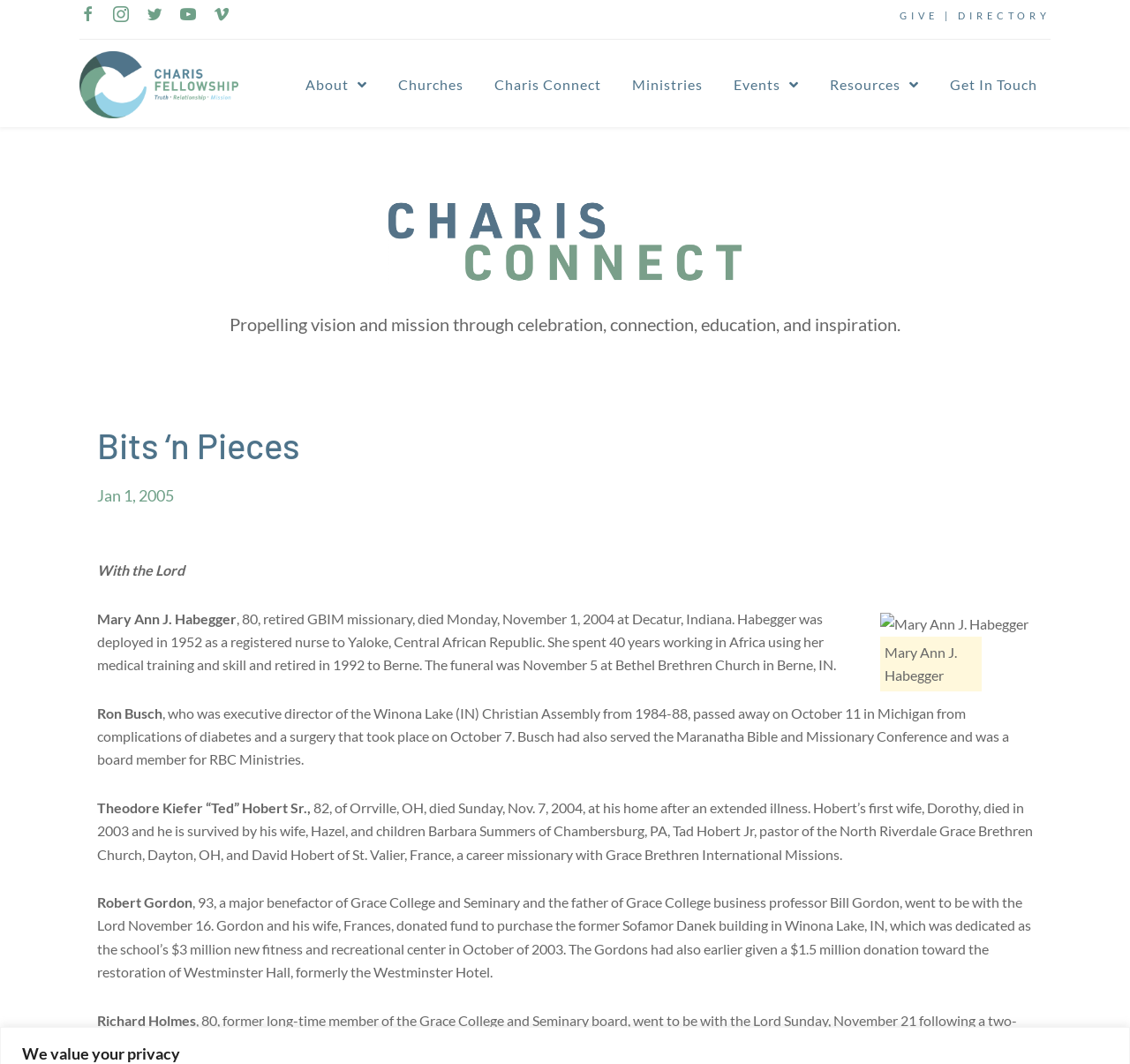Respond to the question with just a single word or phrase: 
How many years did Mary Ann J. Habegger work in Africa?

40